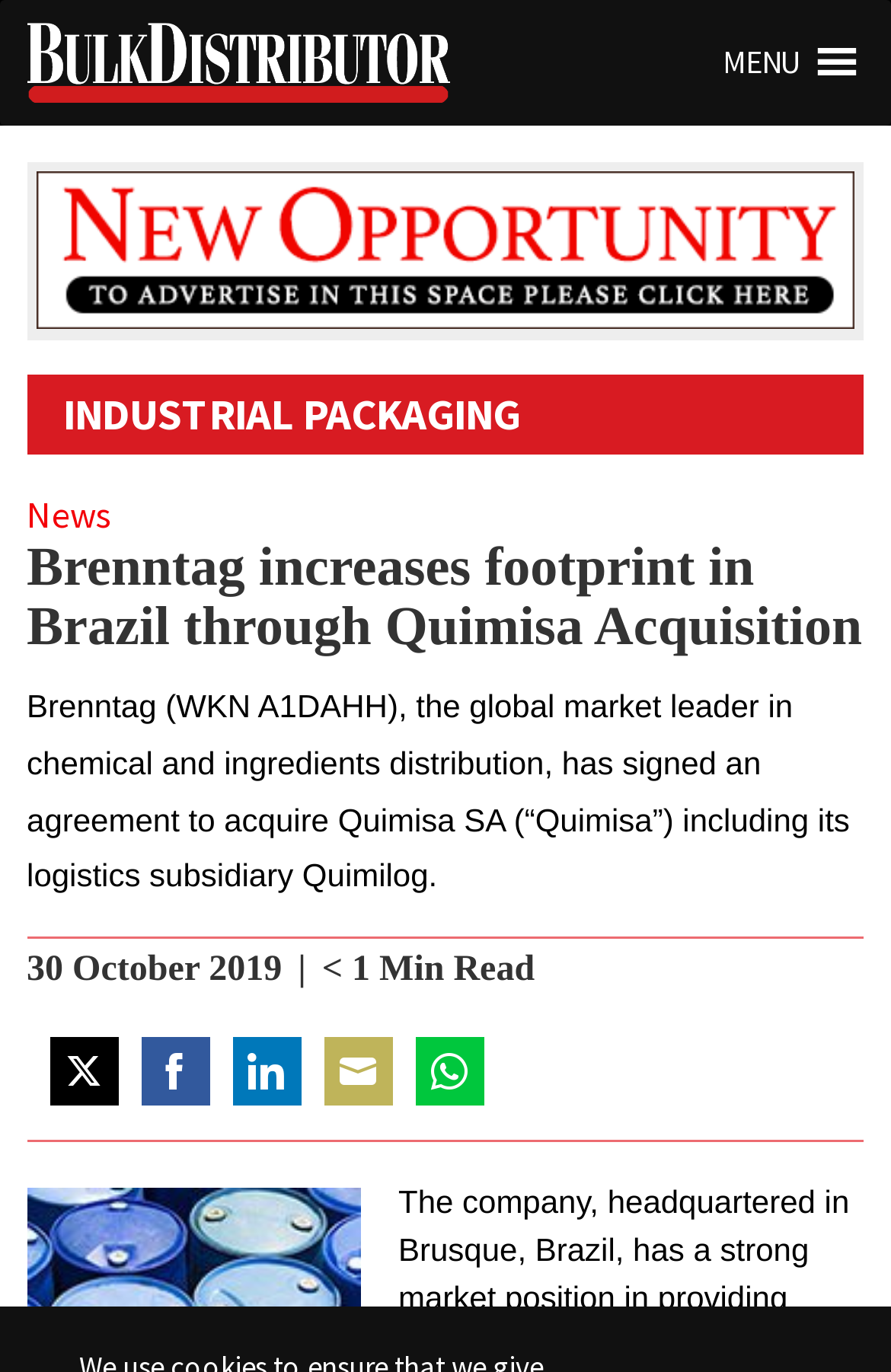What is the logistics subsidiary of Quimisa?
Using the image as a reference, answer the question in detail.

According to the webpage, Quimisa has a logistics subsidiary called Quimilog, which is part of the acquisition agreement with Brenntag.